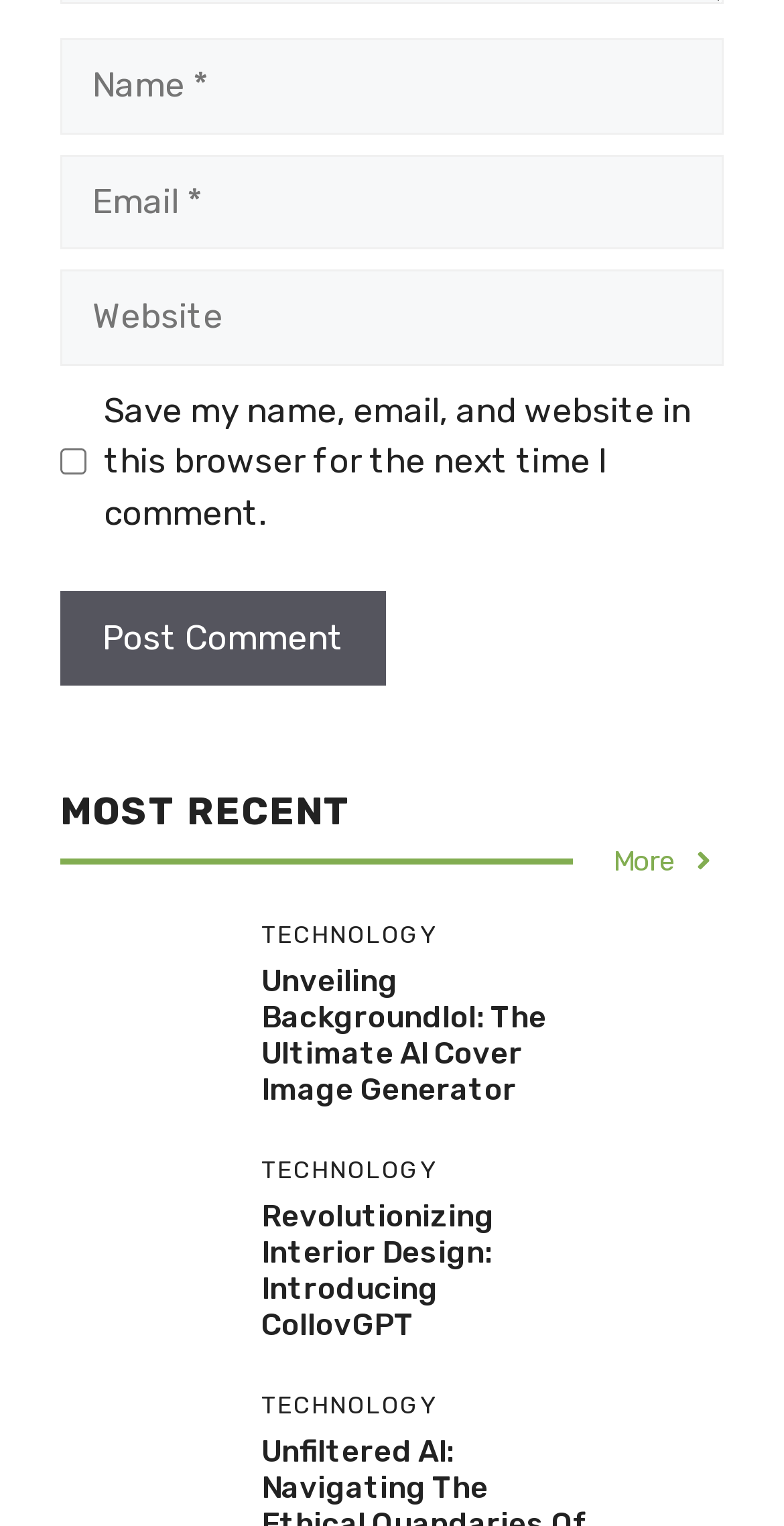Please determine the bounding box coordinates of the clickable area required to carry out the following instruction: "Click the 'Unveiling Backgroundlol: The Ultimate AI Cover Image Generator' link". The coordinates must be four float numbers between 0 and 1, represented as [left, top, right, bottom].

[0.333, 0.631, 0.697, 0.725]